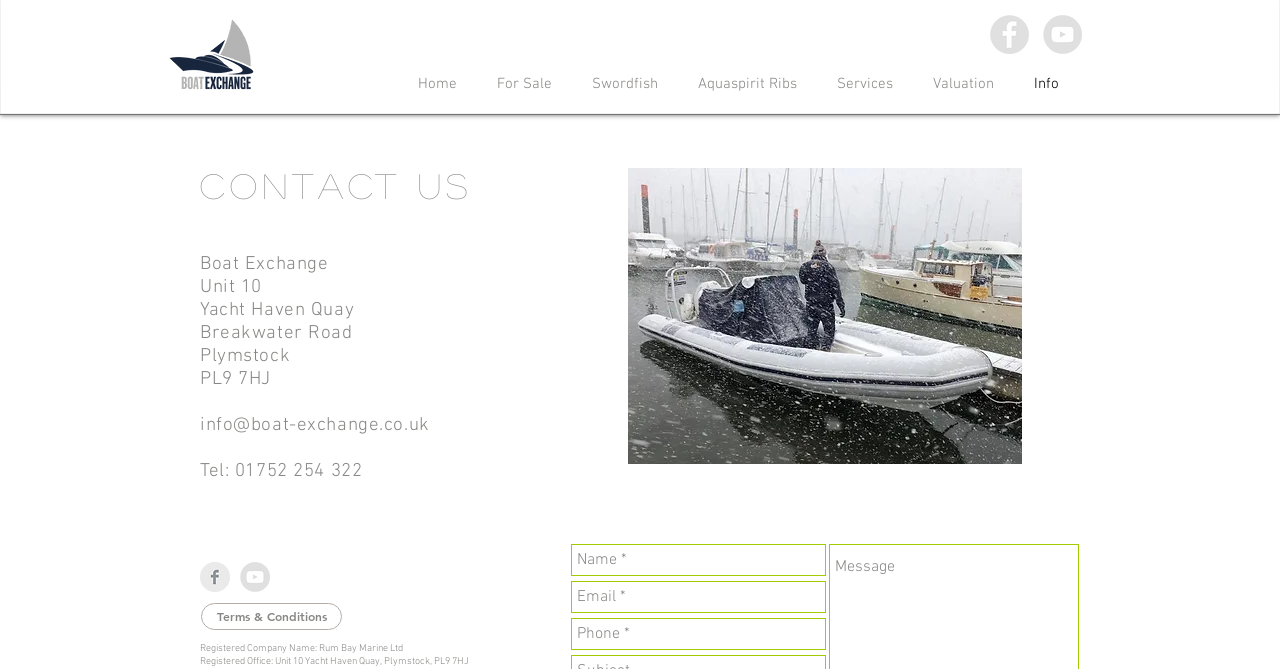Please identify the bounding box coordinates of the area that needs to be clicked to fulfill the following instruction: "Enter your phone number."

[0.446, 0.924, 0.645, 0.972]